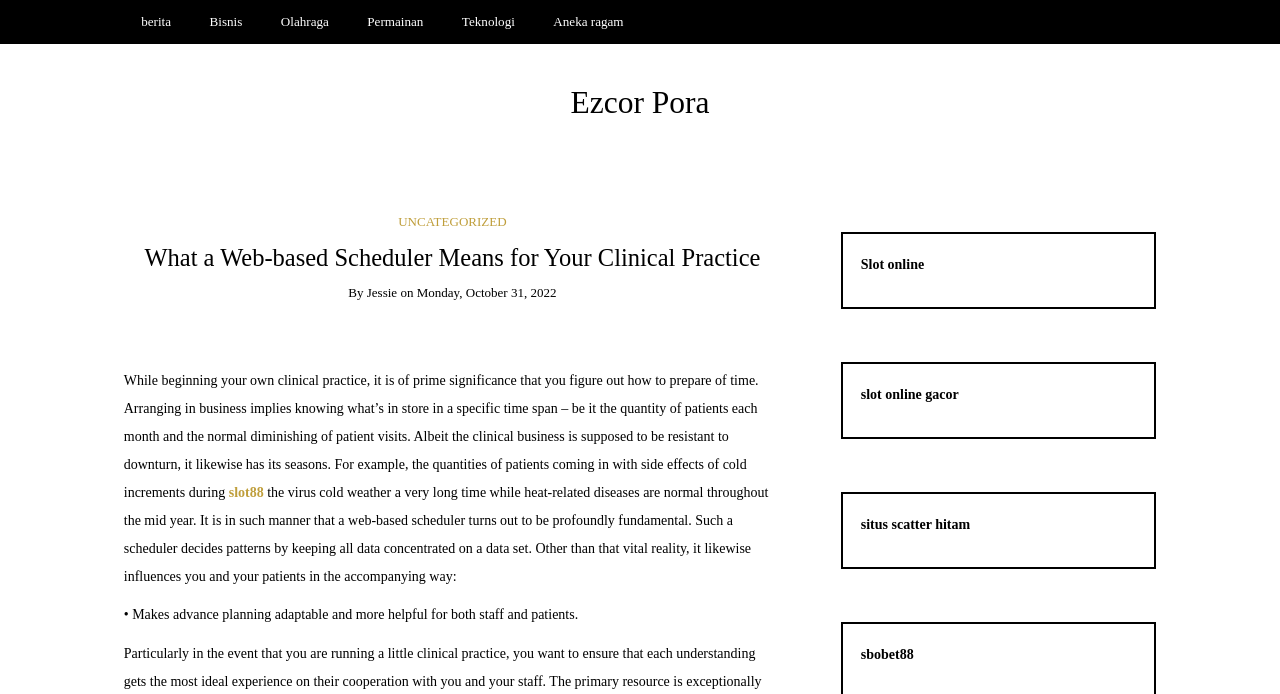Please specify the bounding box coordinates of the clickable section necessary to execute the following command: "Read the article about web-based scheduler".

[0.097, 0.537, 0.593, 0.72]